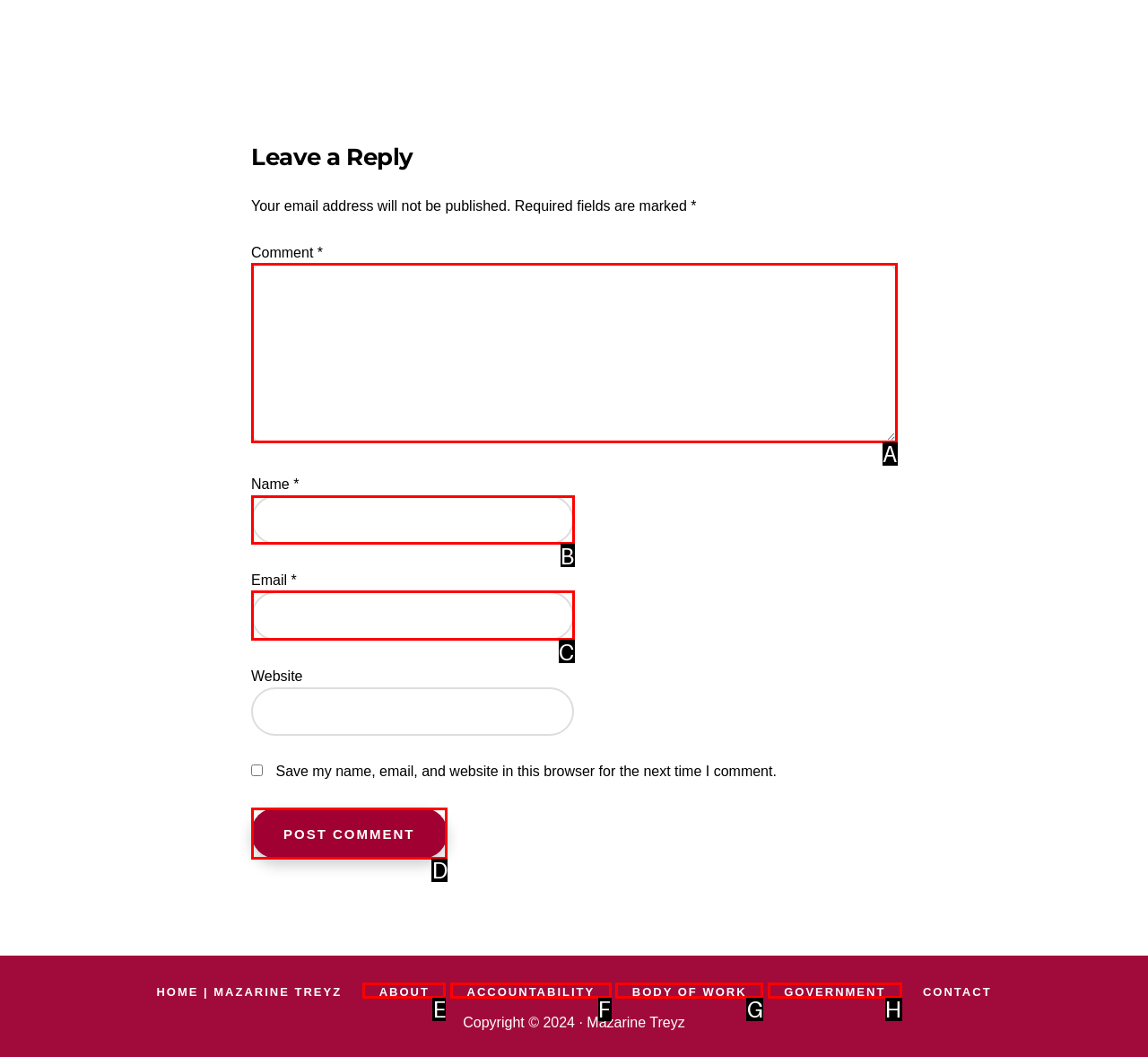Find the HTML element that matches the description: About
Respond with the corresponding letter from the choices provided.

E